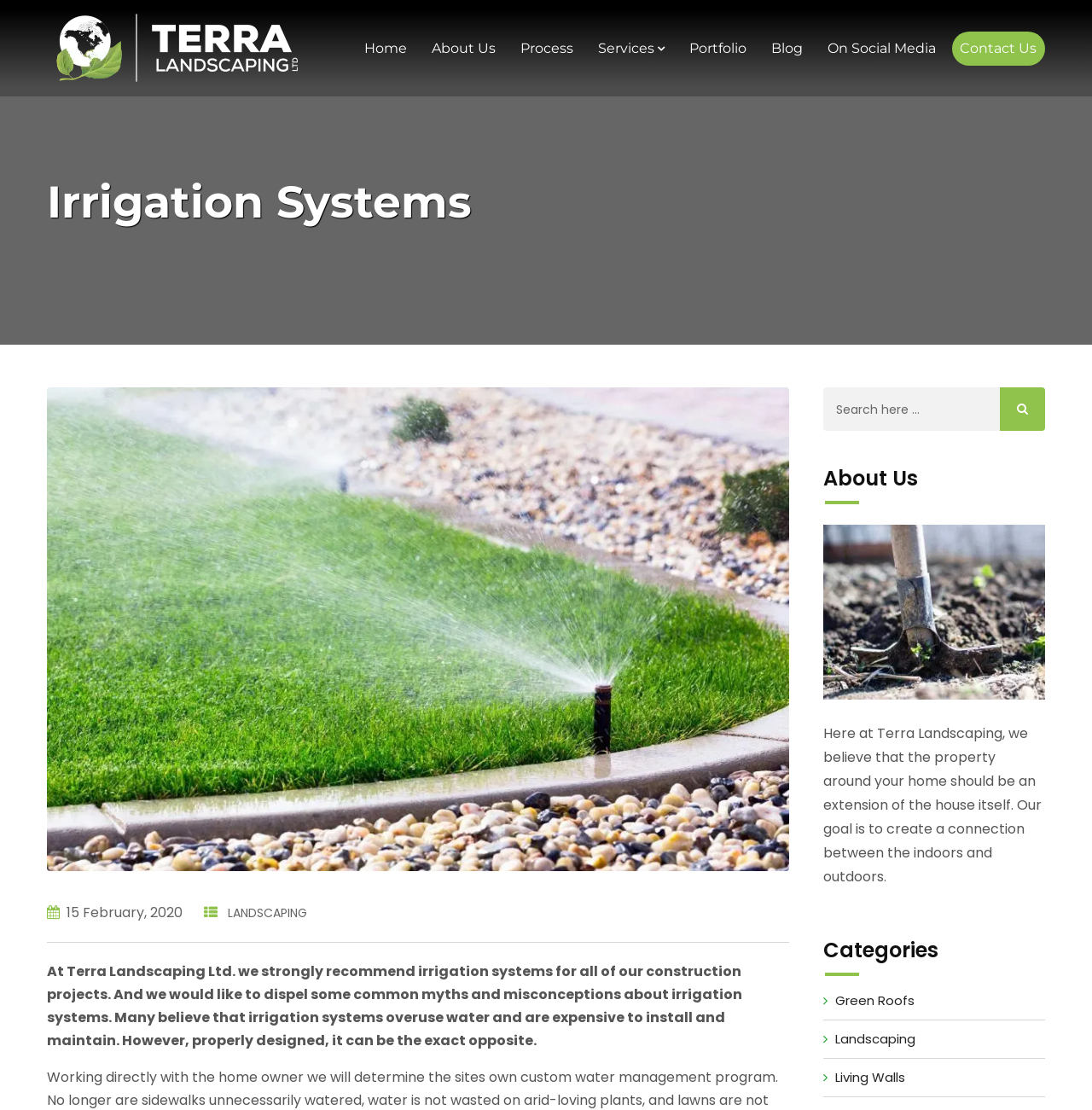Answer the question briefly using a single word or phrase: 
What is the topic of the text below the heading 'Irrigation Systems'?

Myths about irrigation systems